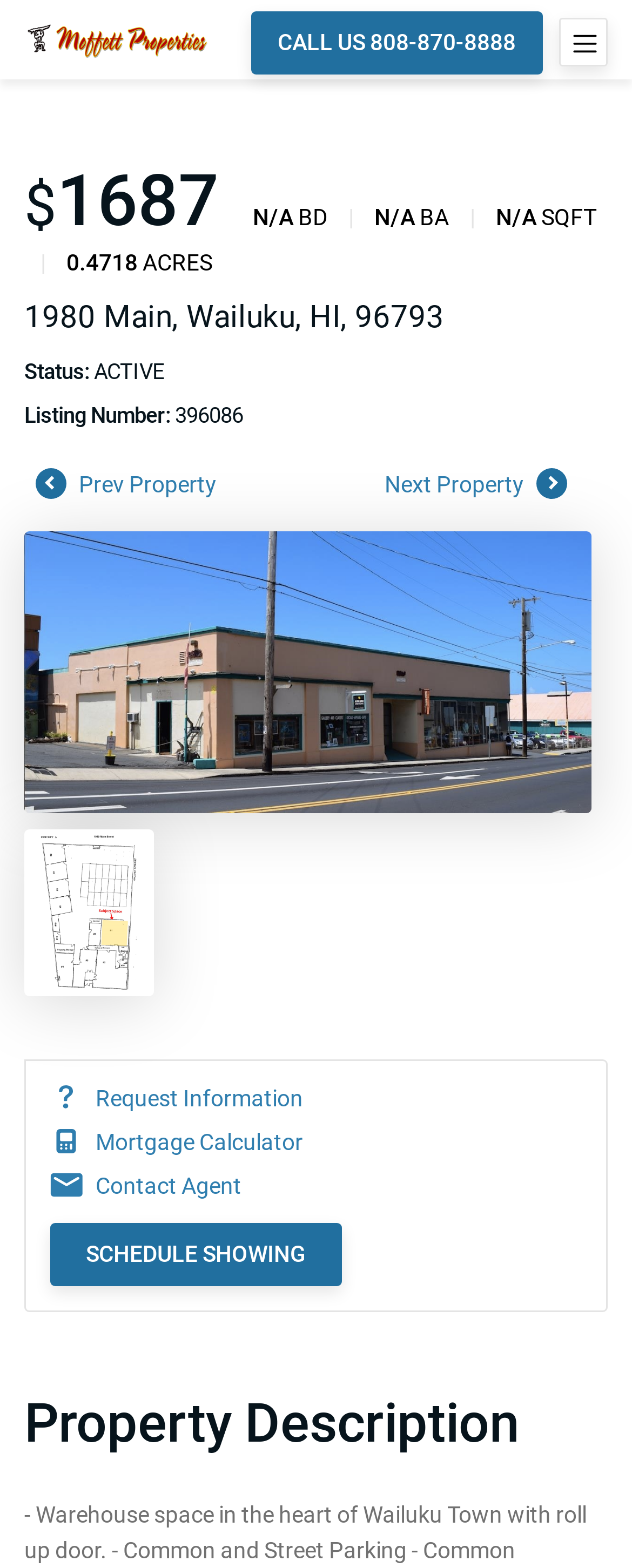Kindly provide the bounding box coordinates of the section you need to click on to fulfill the given instruction: "Schedule a showing".

[0.079, 0.78, 0.541, 0.82]